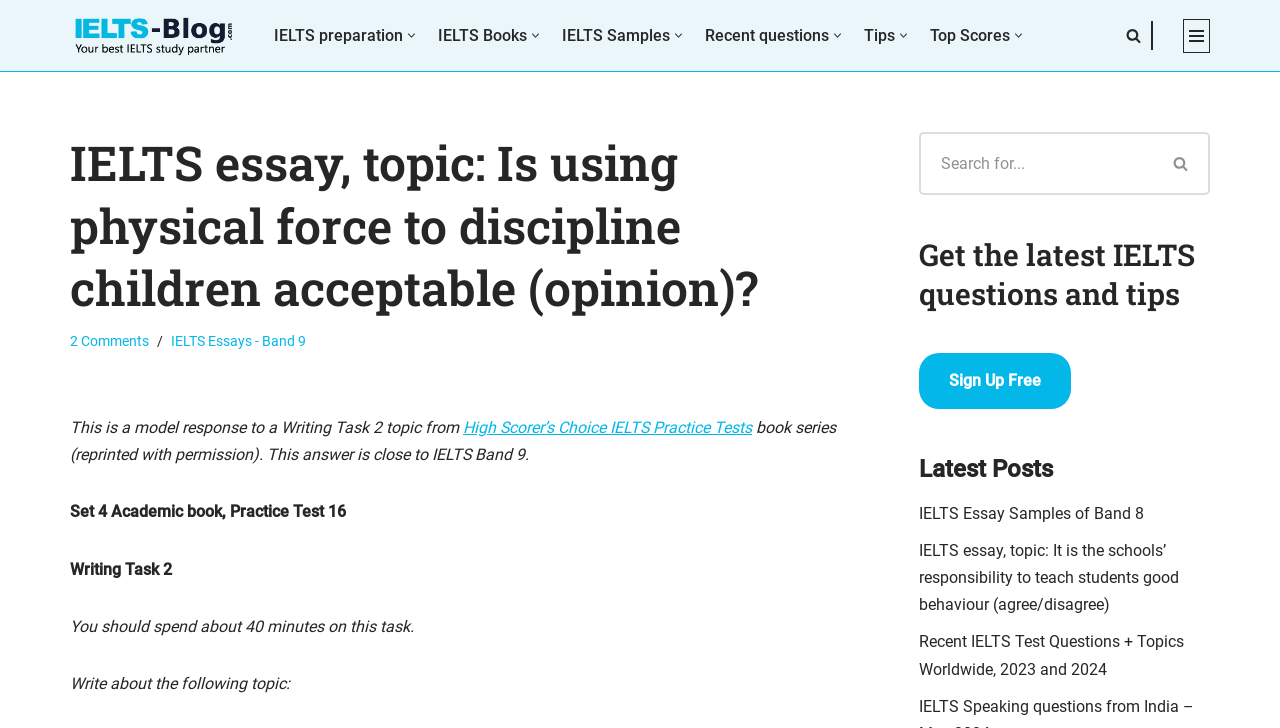What is the purpose of the 'Search' button?
Please provide a single word or phrase as the answer based on the screenshot.

To search the website